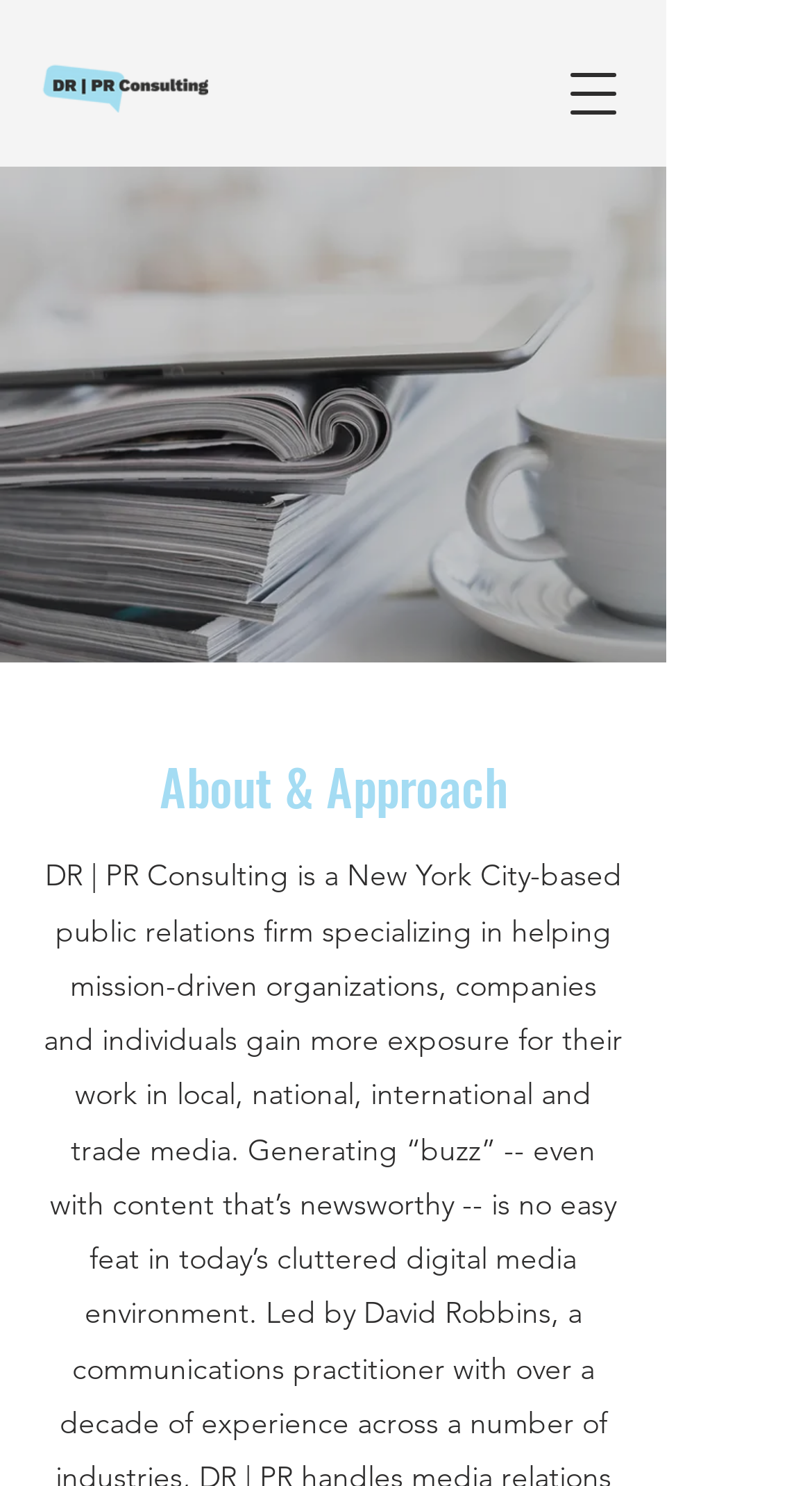Identify the bounding box coordinates for the UI element described as: "aria-label="Open navigation menu"". The coordinates should be provided as four floats between 0 and 1: [left, top, right, bottom].

[0.679, 0.035, 0.782, 0.091]